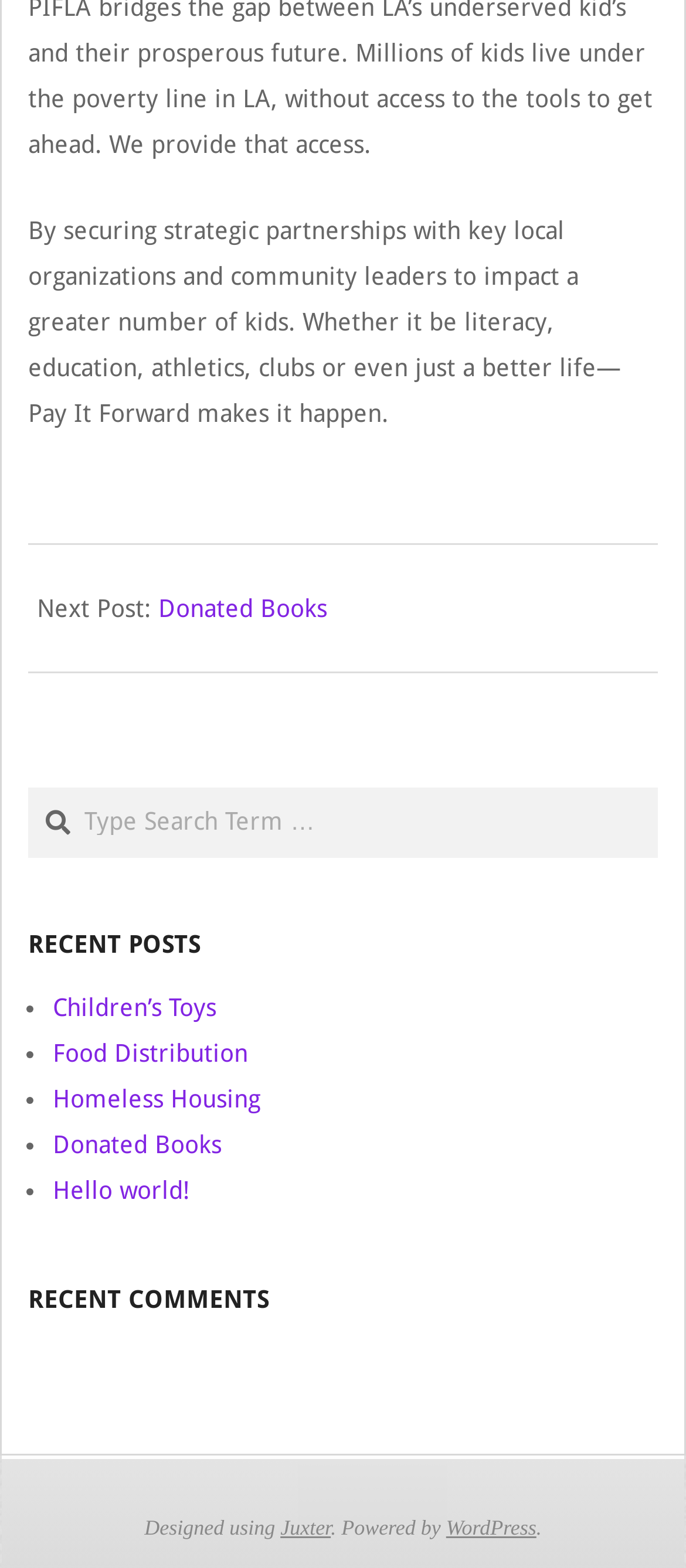Using the format (top-left x, top-left y, bottom-right x, bottom-right y), provide the bounding box coordinates for the described UI element. All values should be floating point numbers between 0 and 1: 0

None